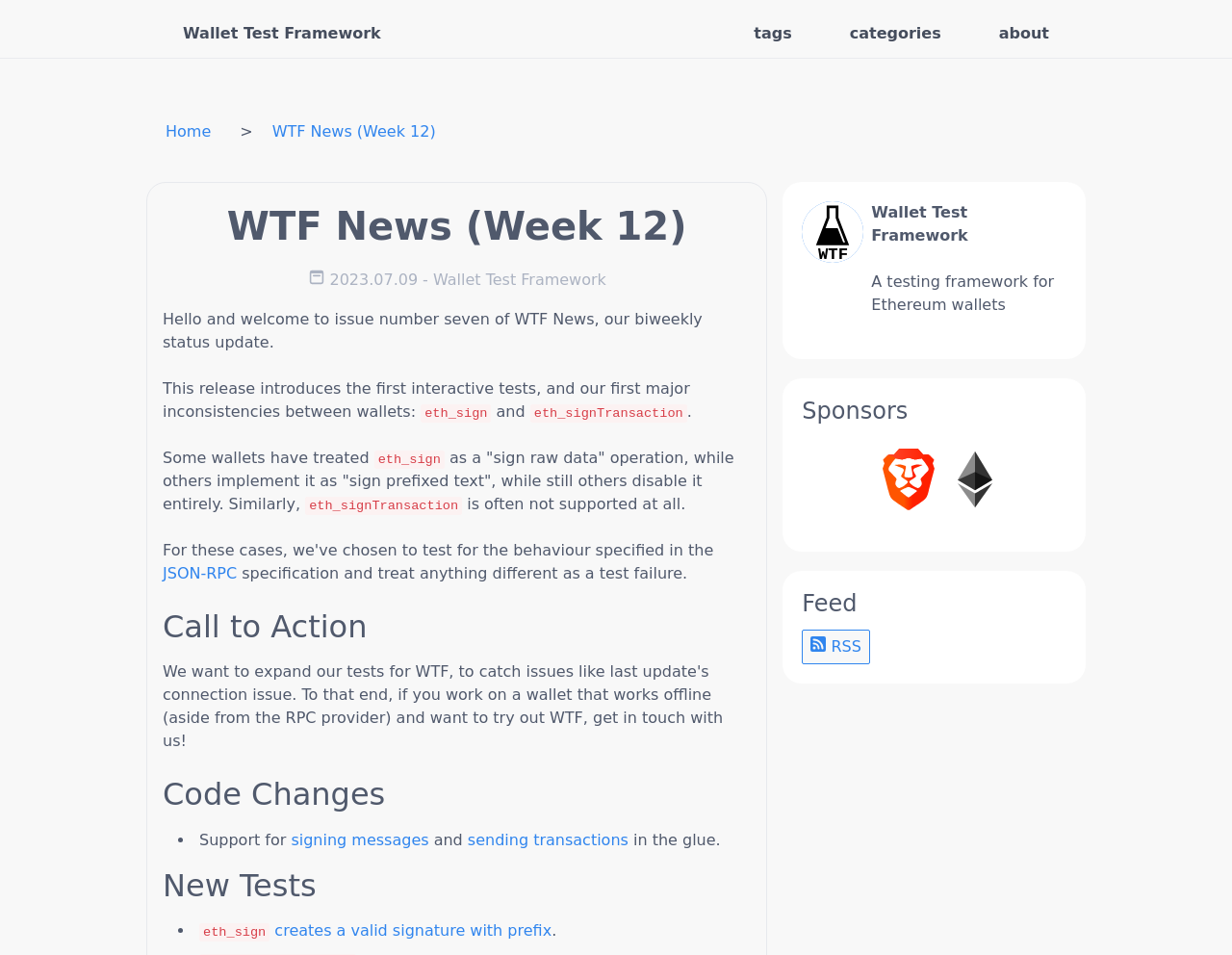Given the content of the image, can you provide a detailed answer to the question?
What is the purpose of the Wallet Test Framework?

The webpage describes the Wallet Test Framework as 'A testing framework for Ethereum wallets', indicating its purpose is to test and evaluate Ethereum wallets.